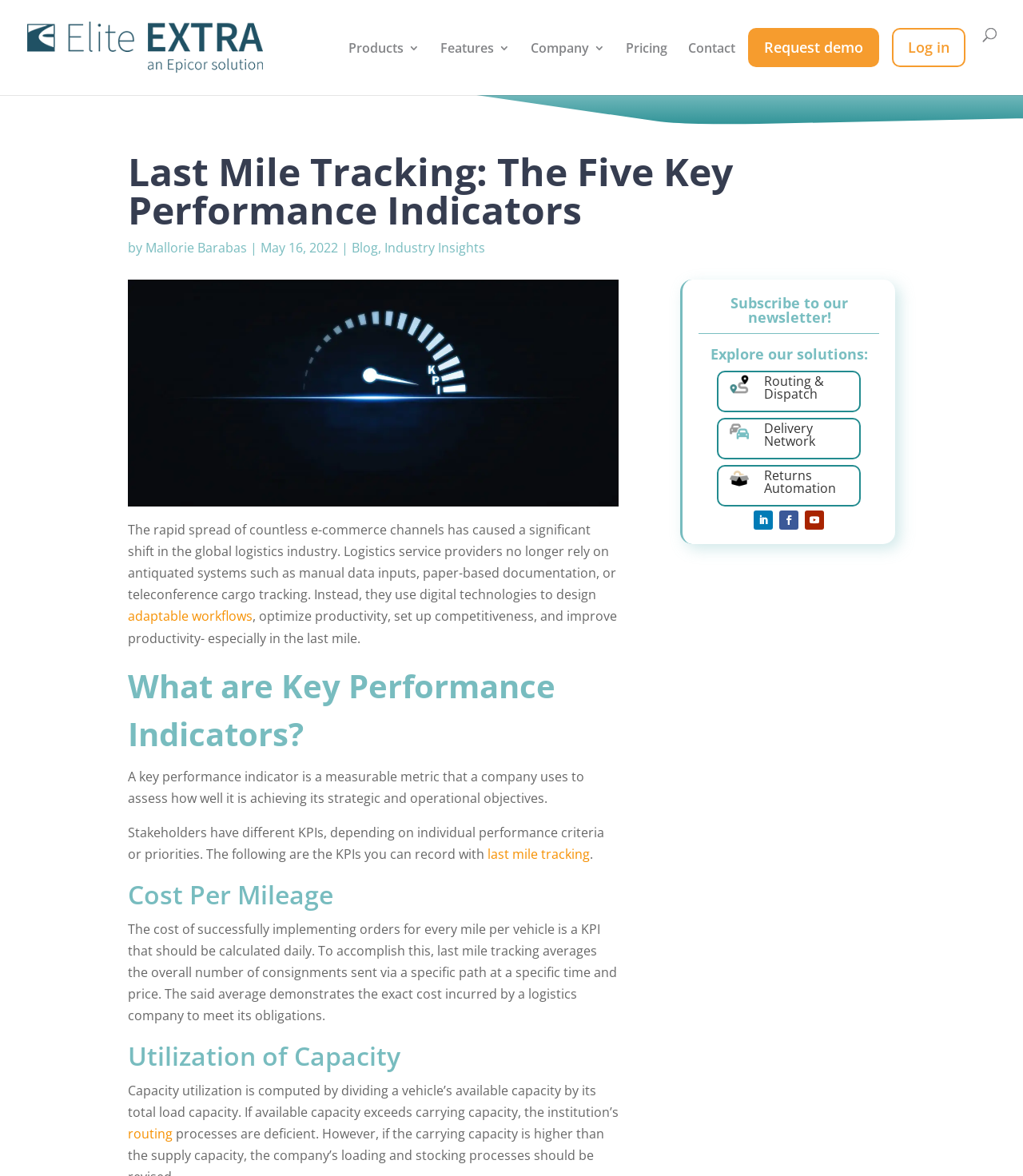Identify the bounding box for the UI element that is described as follows: "Log in".

[0.88, 0.024, 0.944, 0.081]